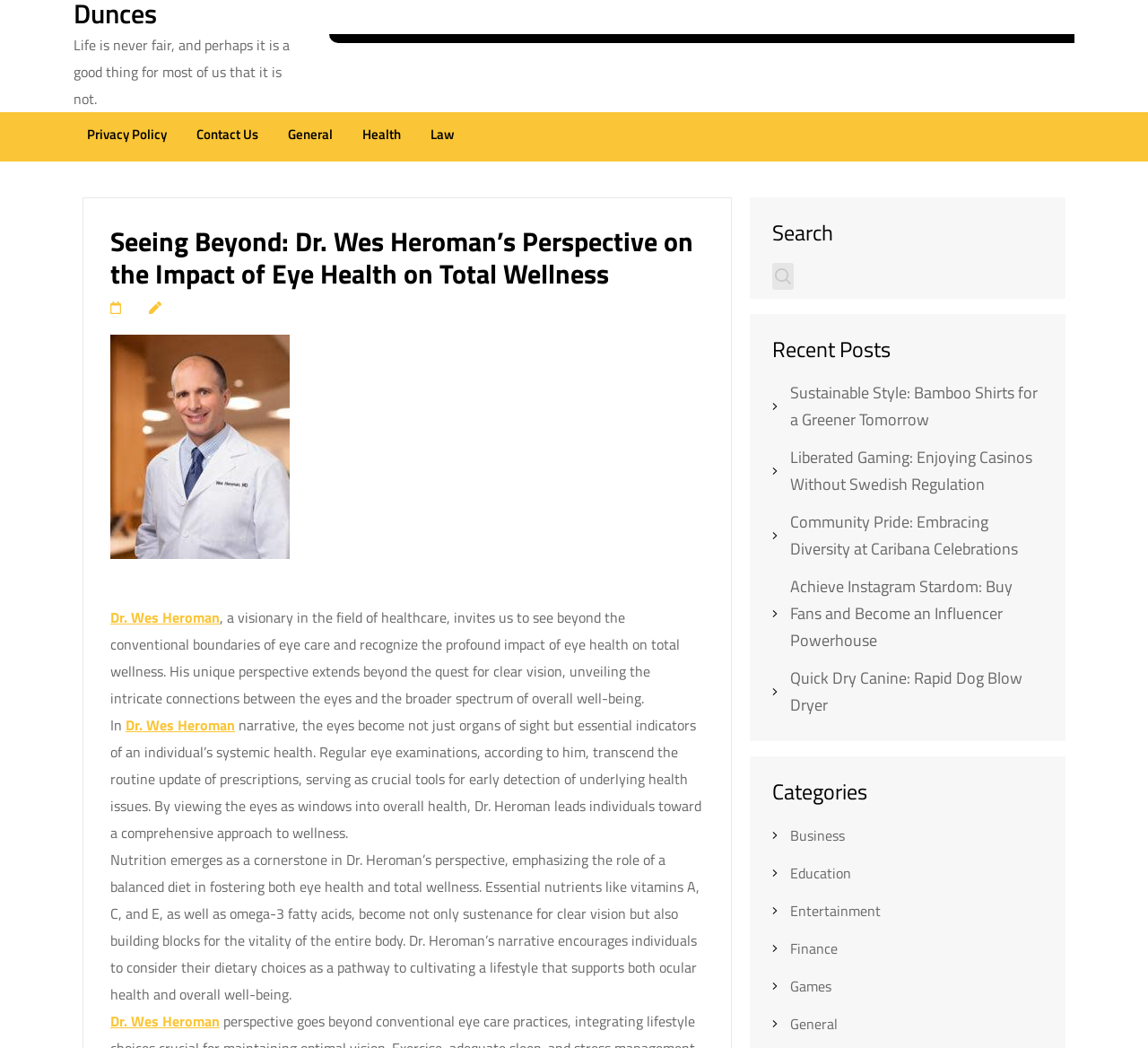Respond to the question below with a single word or phrase:
What is the purpose of the search box?

To search the website